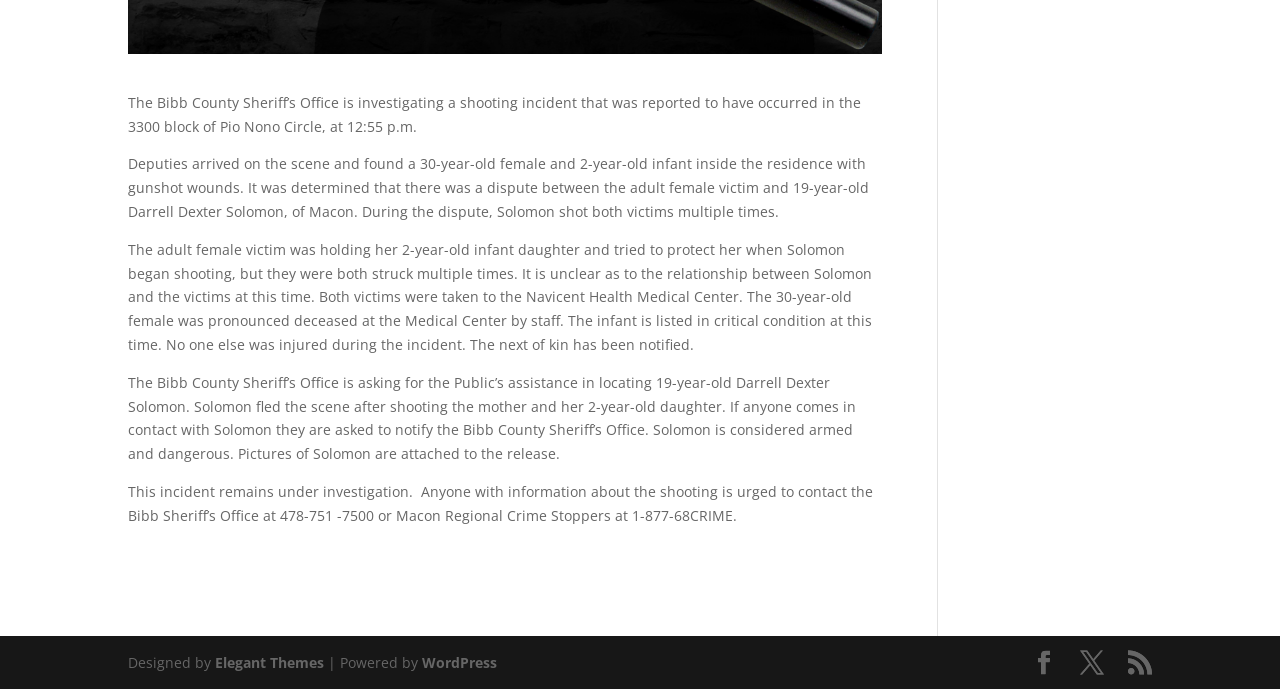Ascertain the bounding box coordinates for the UI element detailed here: "Elegant Themes". The coordinates should be provided as [left, top, right, bottom] with each value being a float between 0 and 1.

[0.168, 0.947, 0.253, 0.975]